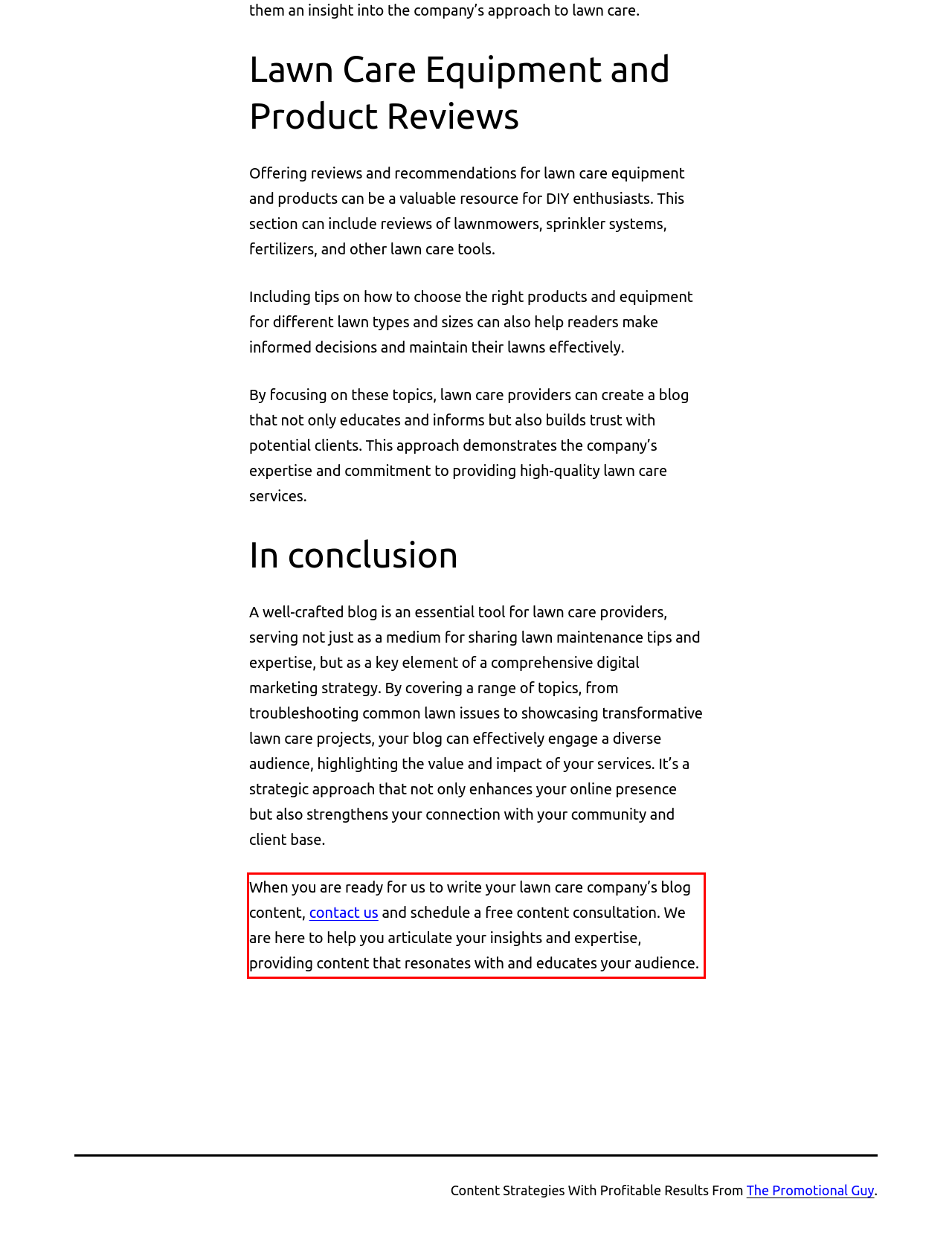Please look at the webpage screenshot and extract the text enclosed by the red bounding box.

When you are ready for us to write your lawn care company’s blog content, contact us and schedule a free content consultation. We are here to help you articulate your insights and expertise, providing content that resonates with and educates your audience.